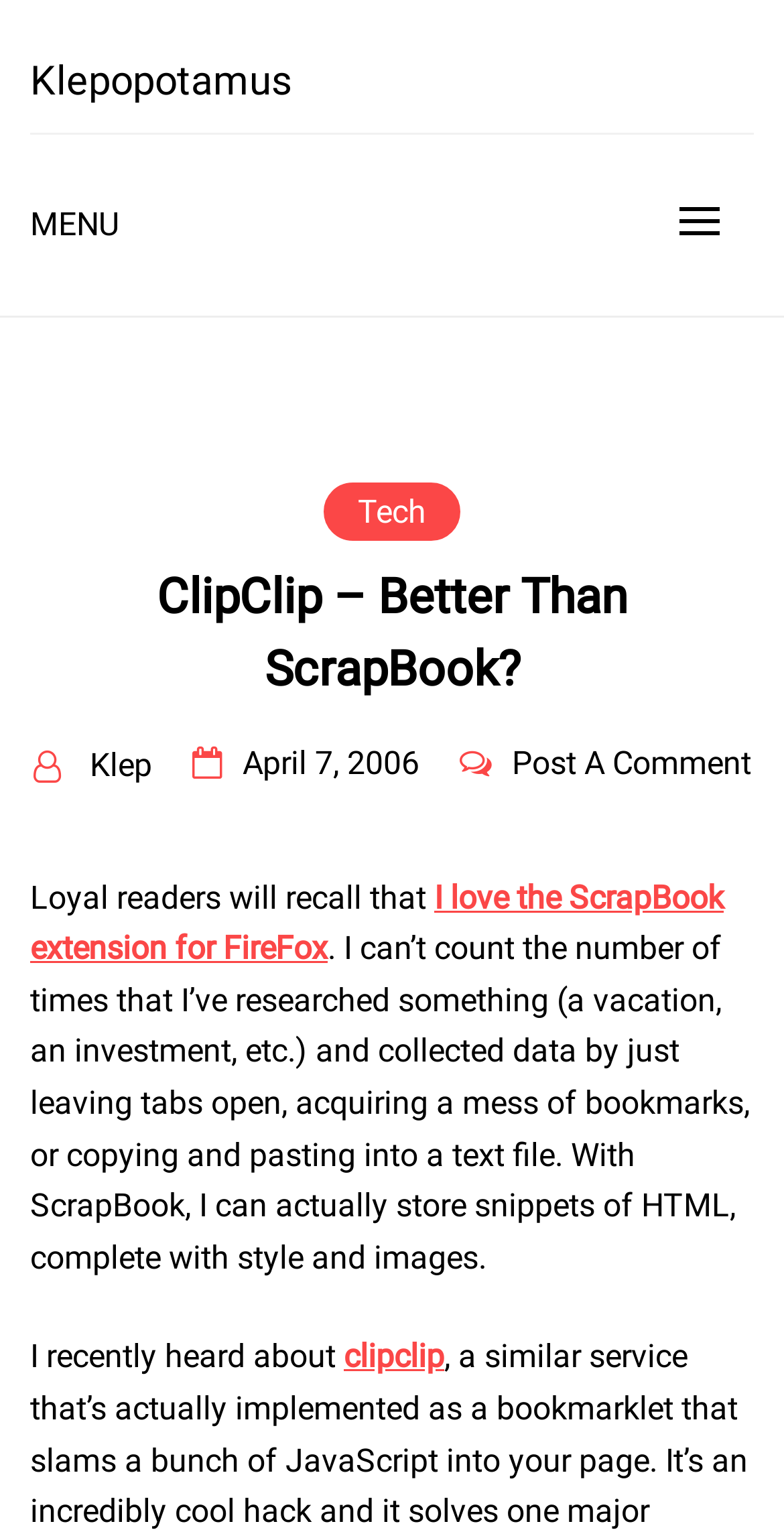Please find the bounding box coordinates of the element that you should click to achieve the following instruction: "read the post dated April 7, 2006". The coordinates should be presented as four float numbers between 0 and 1: [left, top, right, bottom].

[0.309, 0.484, 0.535, 0.508]